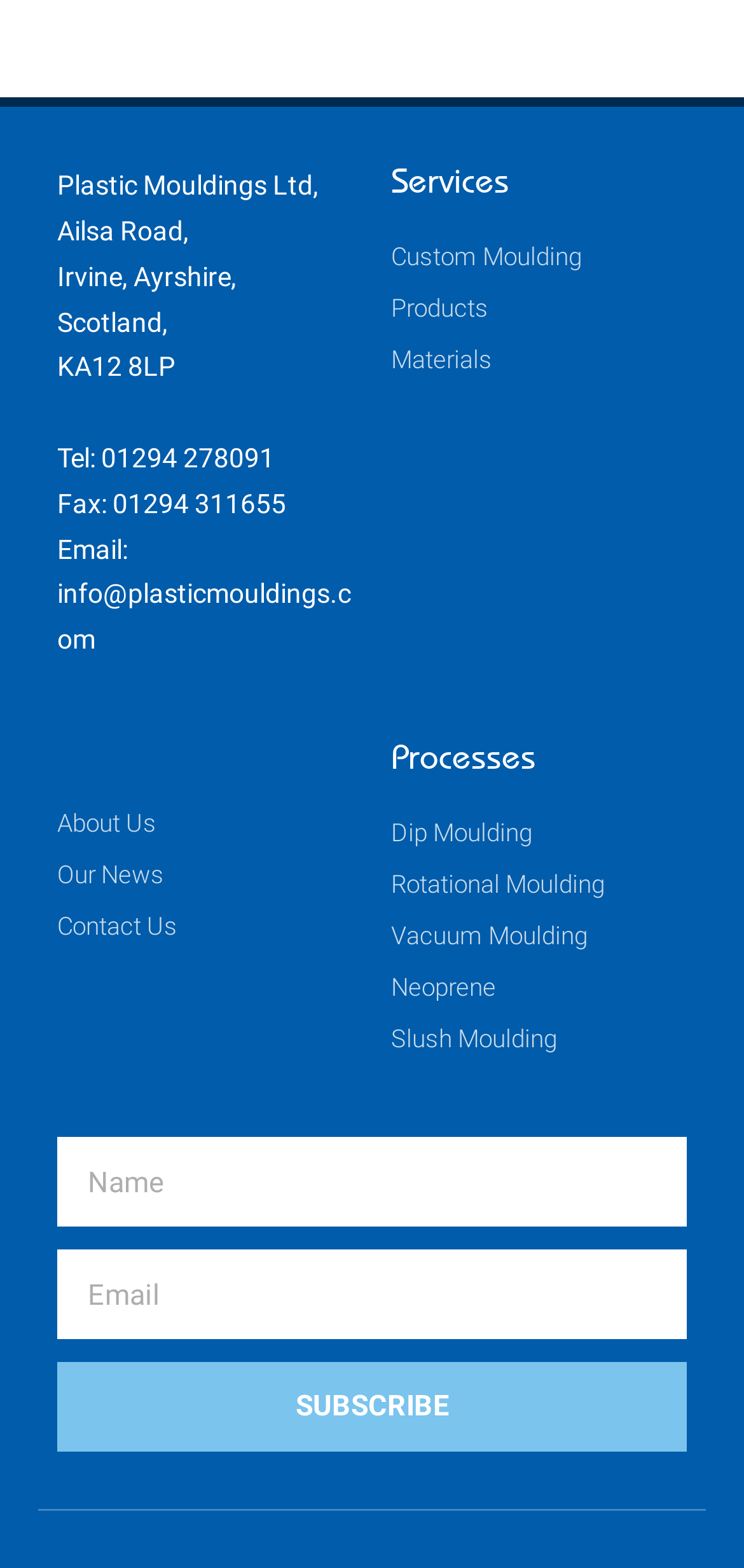What is the company's address?
Provide a thorough and detailed answer to the question.

I found the company's address by looking at the static text elements at the top of the webpage, which provide the address in a series of lines.